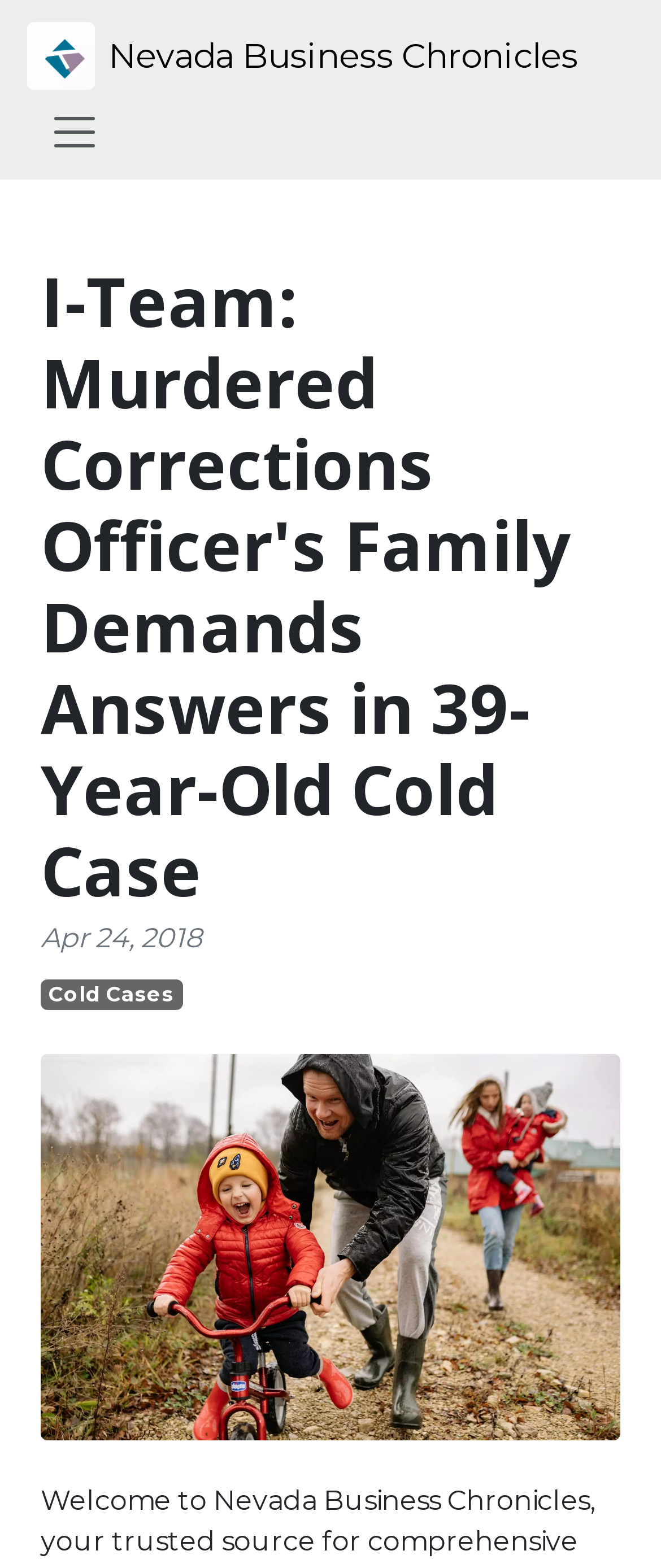What type of services does Nevada Business Chronicles provide?
Please craft a detailed and exhaustive response to the question.

According to the meta description, Nevada Business Chronicles provides comprehensive consulting and analytical services, which suggests that the website is related to business consulting and analysis.